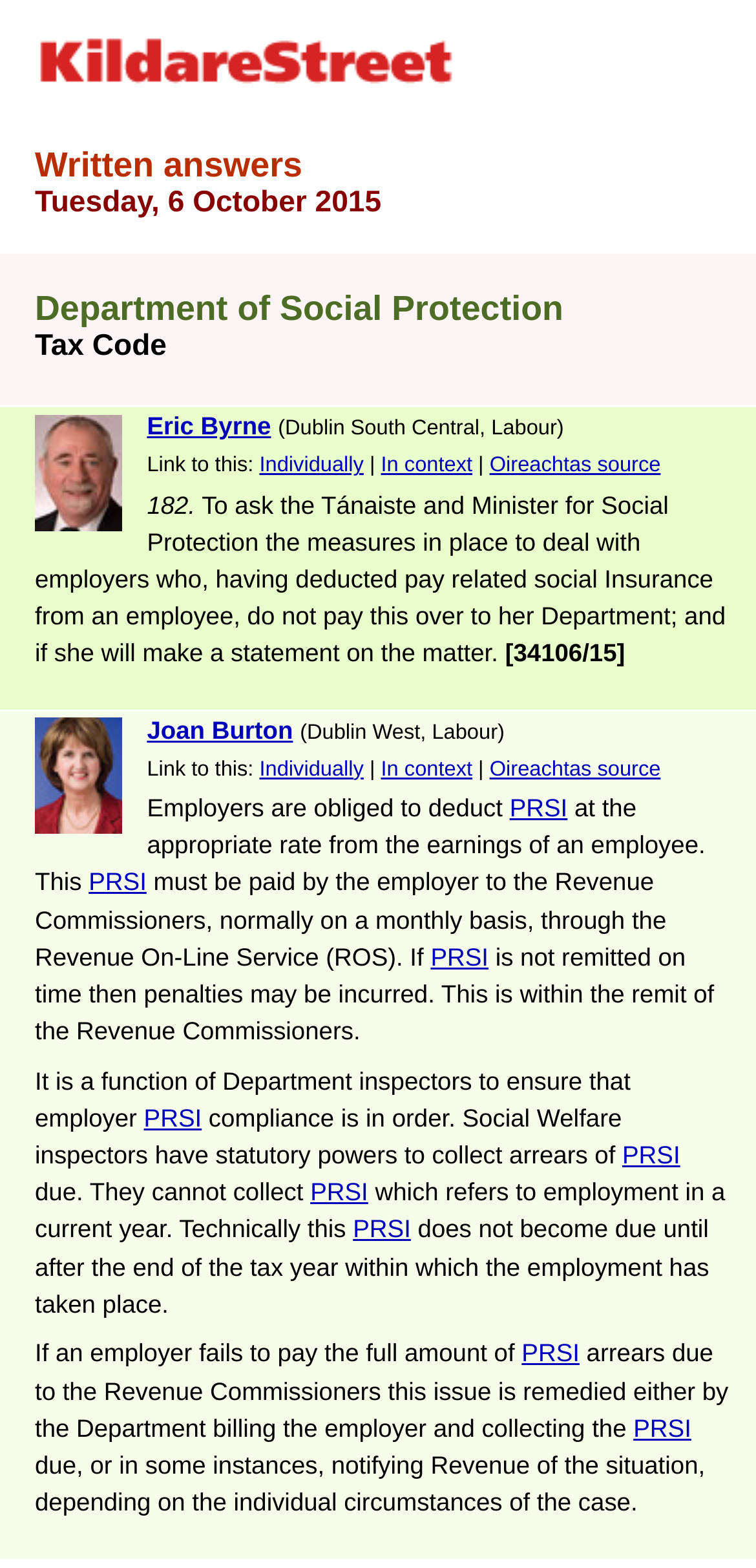Who asked the question about employers not paying PRSI?
Based on the image, provide a one-word or brief-phrase response.

Eric Byrne